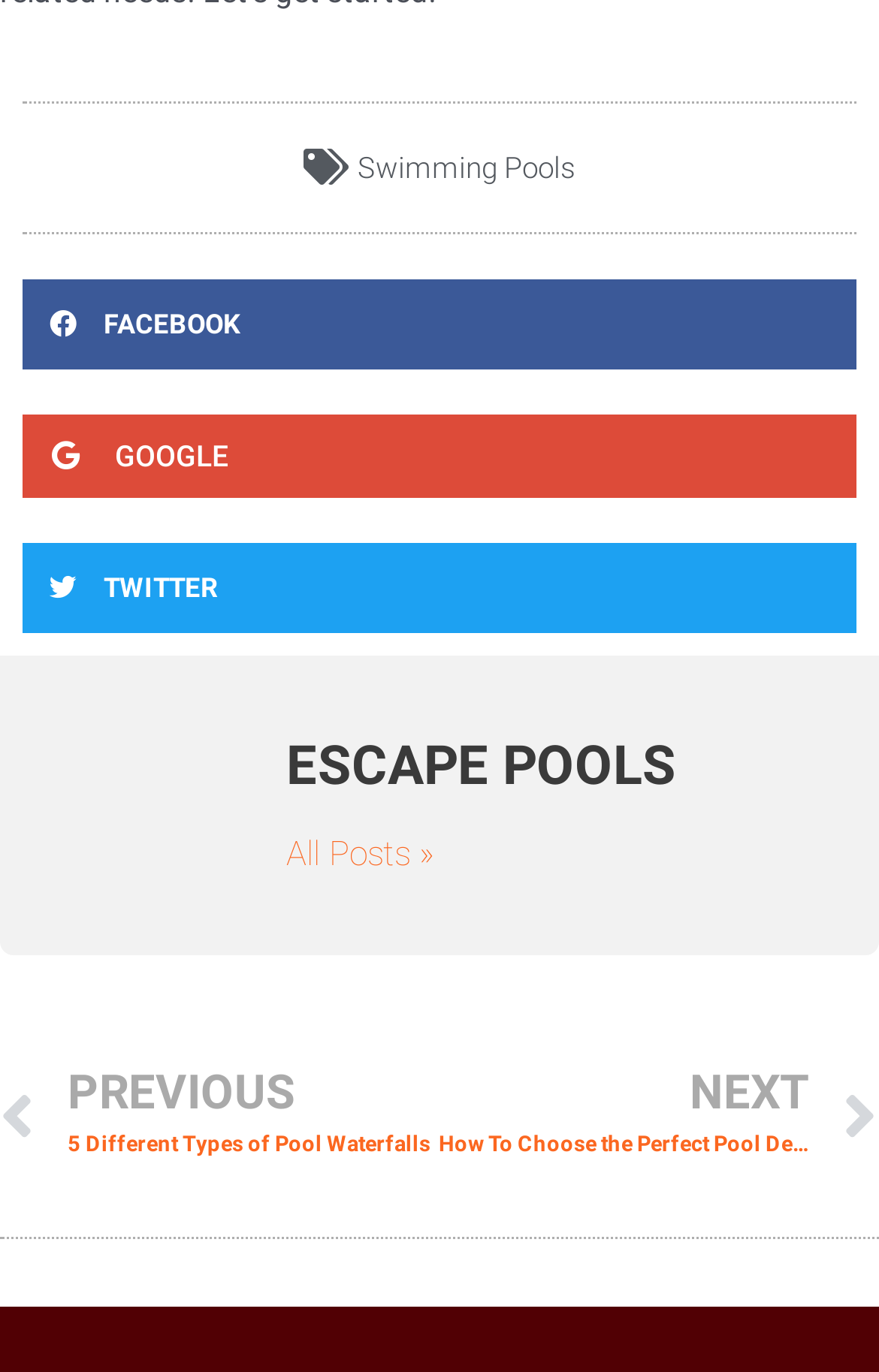Kindly provide the bounding box coordinates of the section you need to click on to fulfill the given instruction: "Visit Google".

[0.026, 0.302, 0.974, 0.363]